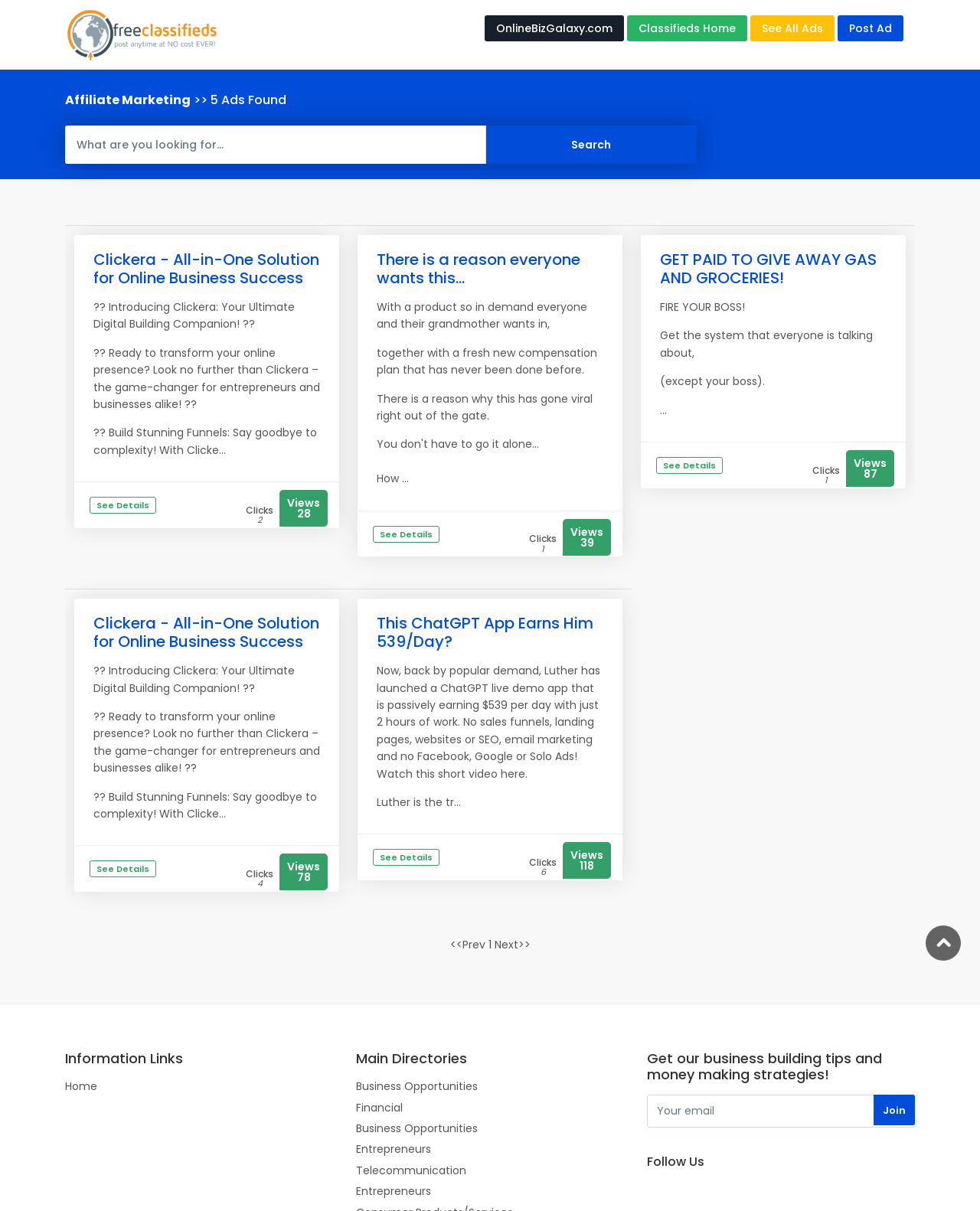Find the bounding box coordinates of the element I should click to carry out the following instruction: "Get business building tips".

[0.66, 0.904, 0.934, 0.931]